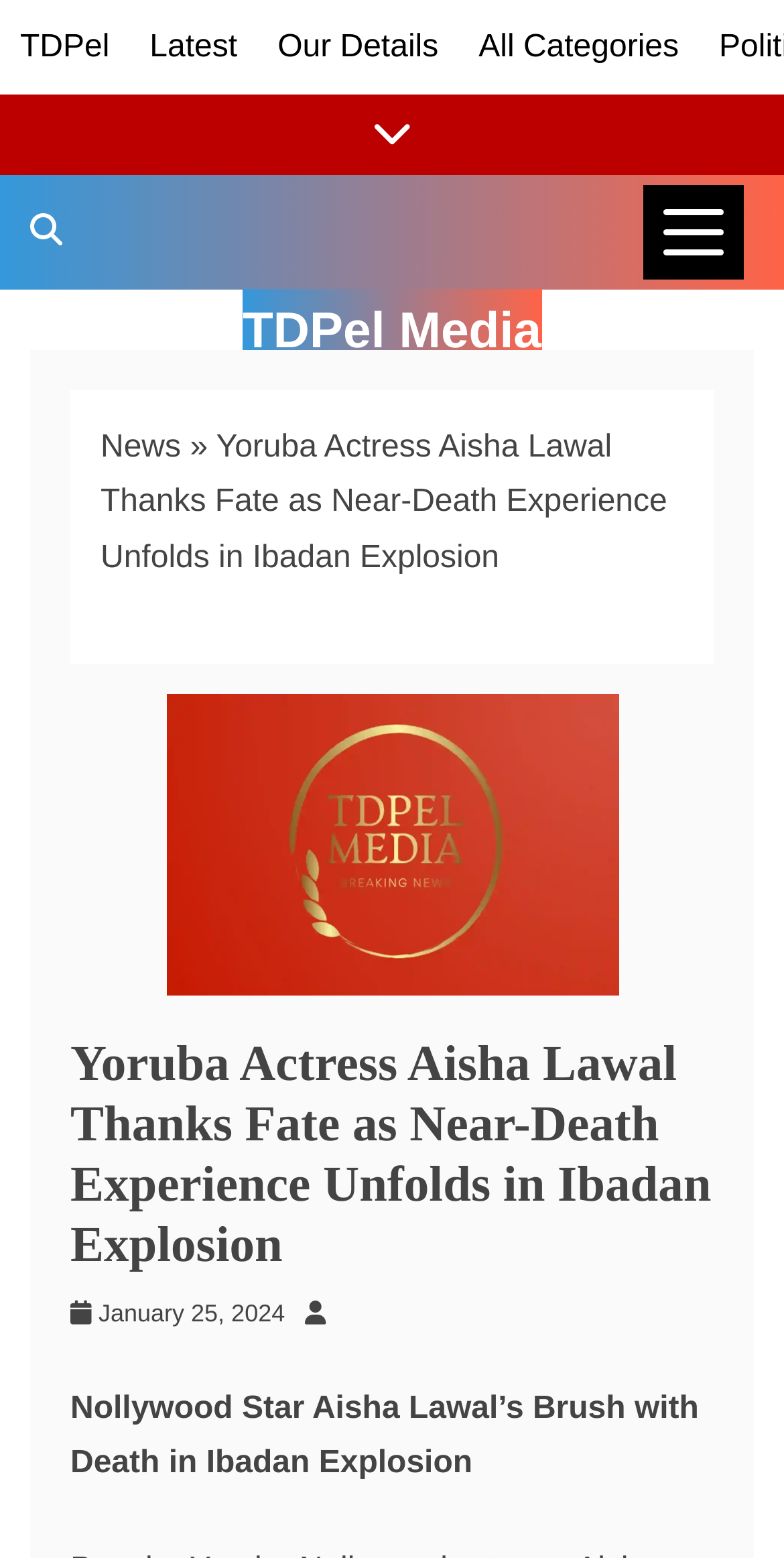Respond with a single word or phrase to the following question: What is the date of the news article?

January 25, 2024